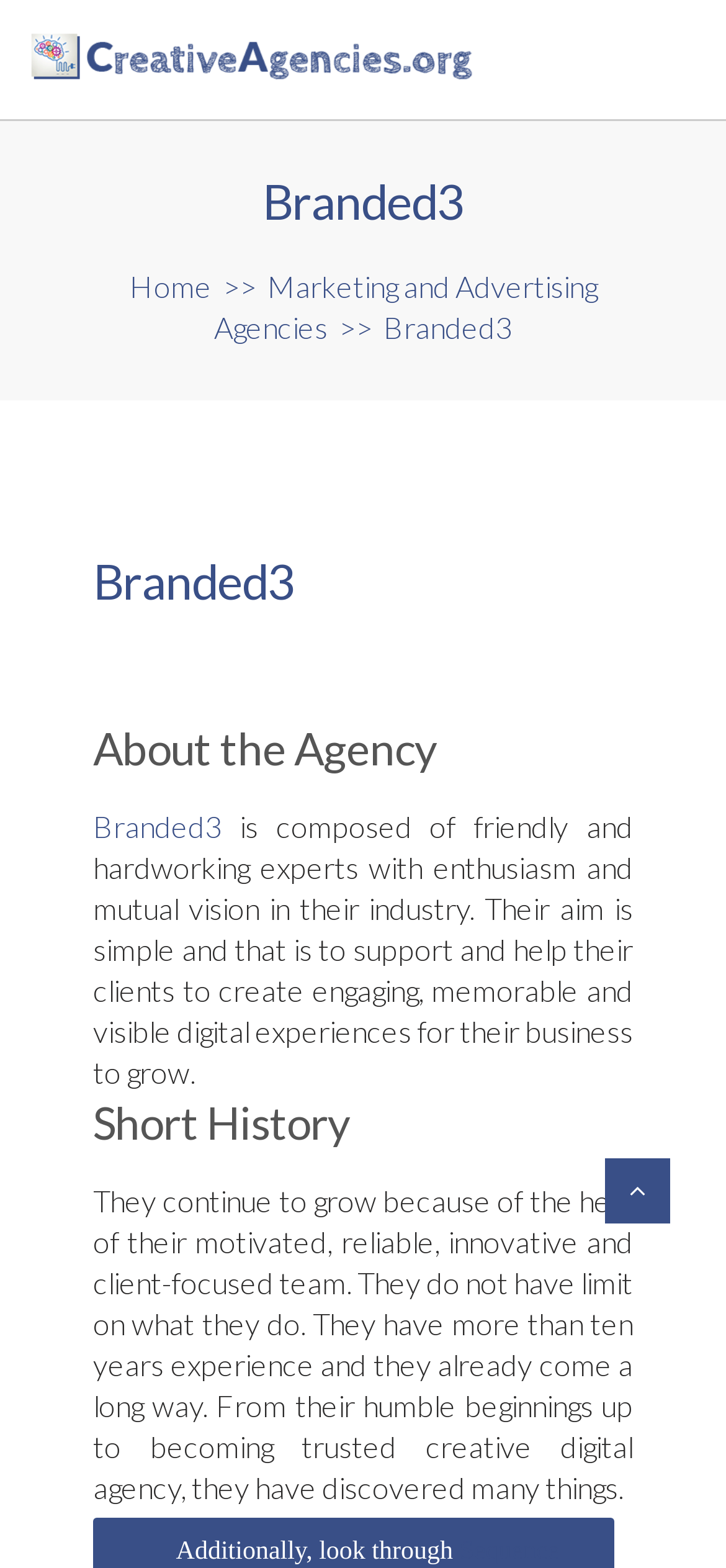Generate a comprehensive caption for the webpage you are viewing.

The webpage is about Branded3, a creative digital agency. At the top, there is a link to "Creative Agencies" accompanied by an image with the same name. Below this, there is a layout table that spans most of the page. Within this table, there is a heading that reads "Branded3" and a navigation menu with links to "Home" and "Marketing and Advertising Agencies". 

To the right of the navigation menu, there is a brief description of Branded3, stating that it is composed of friendly and hardworking experts who aim to support their clients in creating engaging digital experiences. 

Below this description, there are three headings: "Branded3", "About the Agency", and "Short History". The "About the Agency" section provides more information about Branded3, describing their team as motivated, reliable, innovative, and client-focused. 

The "Short History" section discusses the agency's growth and experience over the past ten years, from their humble beginnings to becoming a trusted creative digital agency. This section also contains a link to "Sequence" at the bottom. 

At the bottom right of the page, there is a link with an icon, represented by a Unicode character.